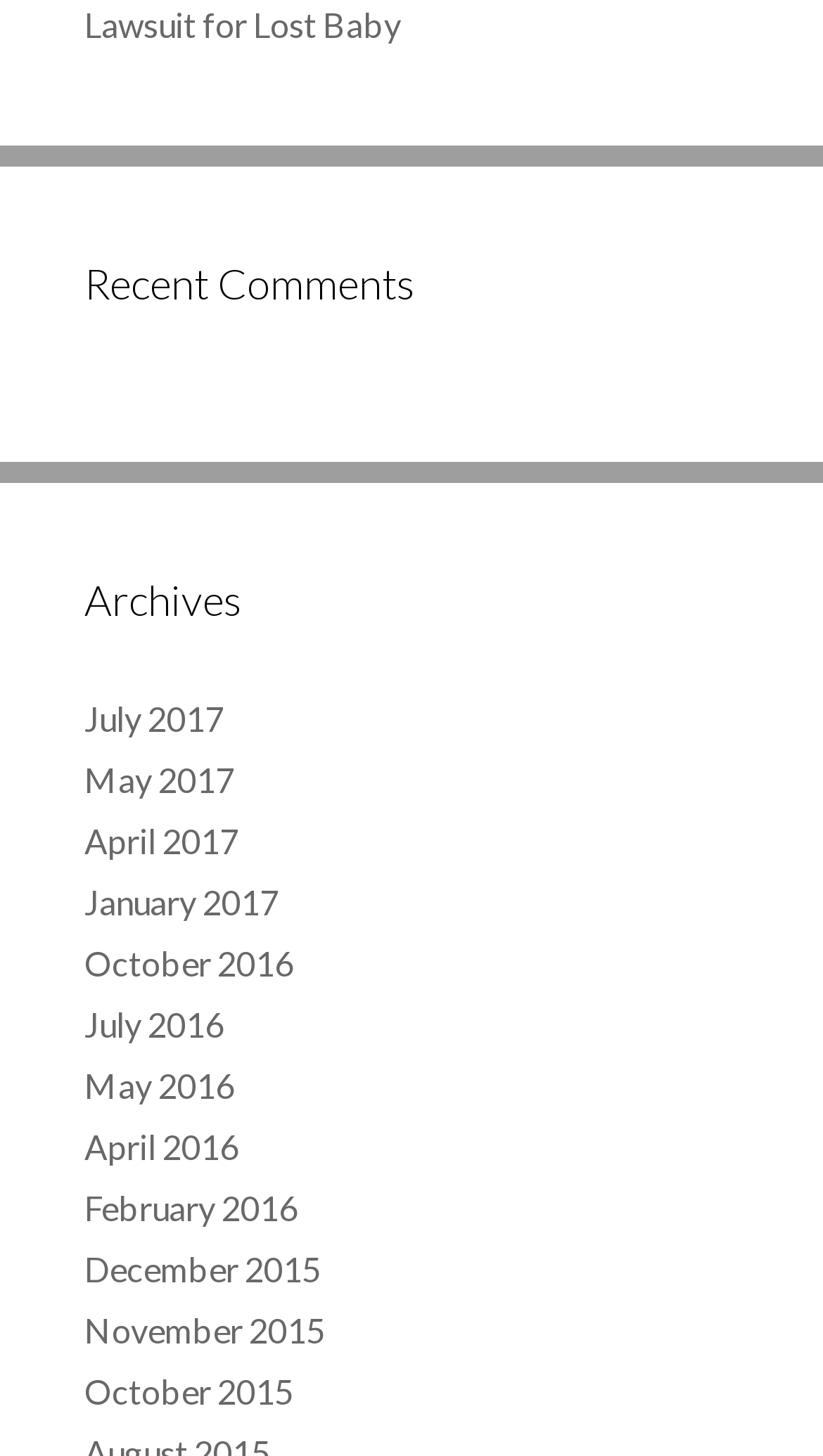Please determine the bounding box coordinates of the clickable area required to carry out the following instruction: "View recent comments". The coordinates must be four float numbers between 0 and 1, represented as [left, top, right, bottom].

[0.103, 0.172, 0.897, 0.216]